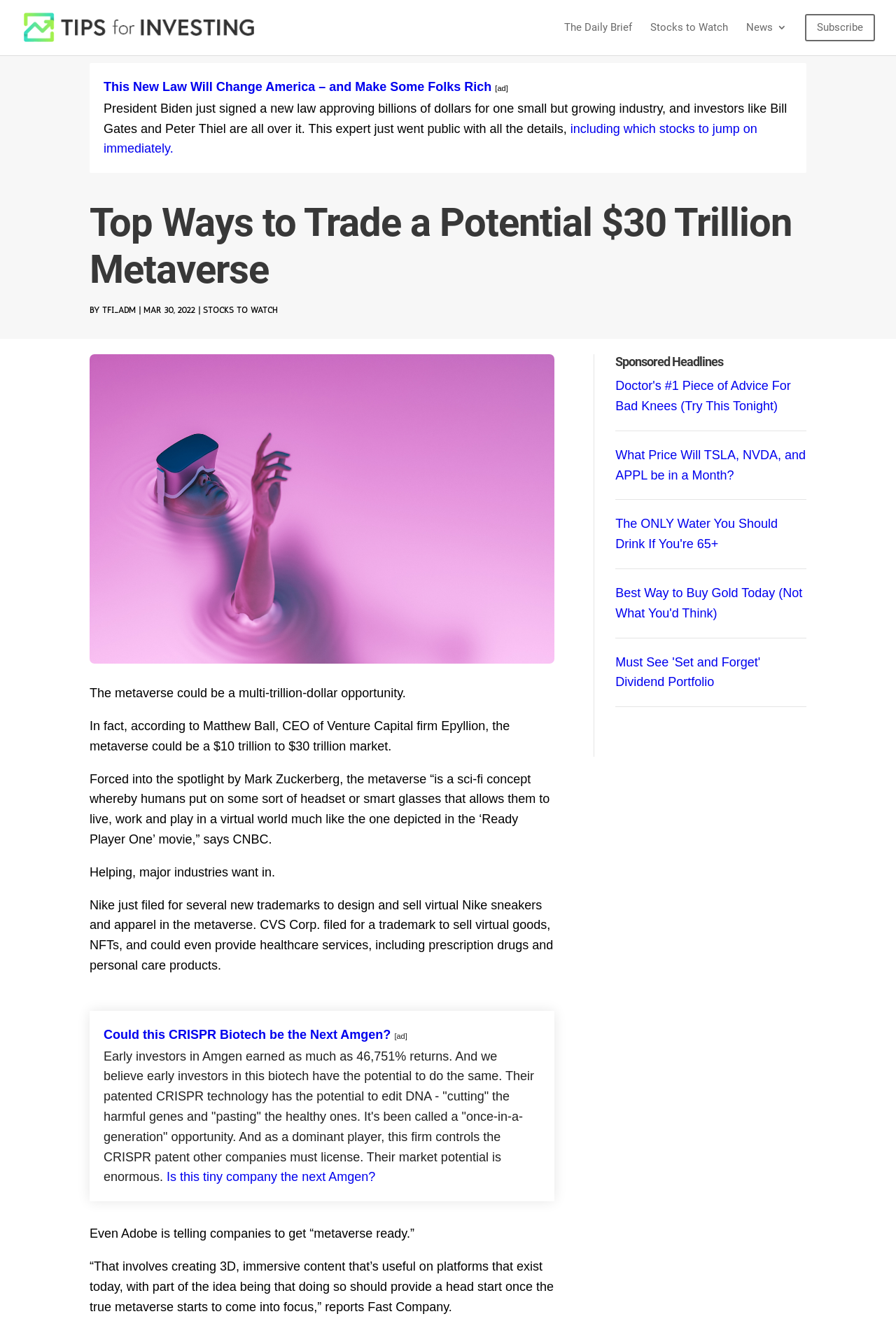Provide the bounding box coordinates for the area that should be clicked to complete the instruction: "Learn more about 'STOCKS TO WATCH'".

[0.227, 0.231, 0.309, 0.239]